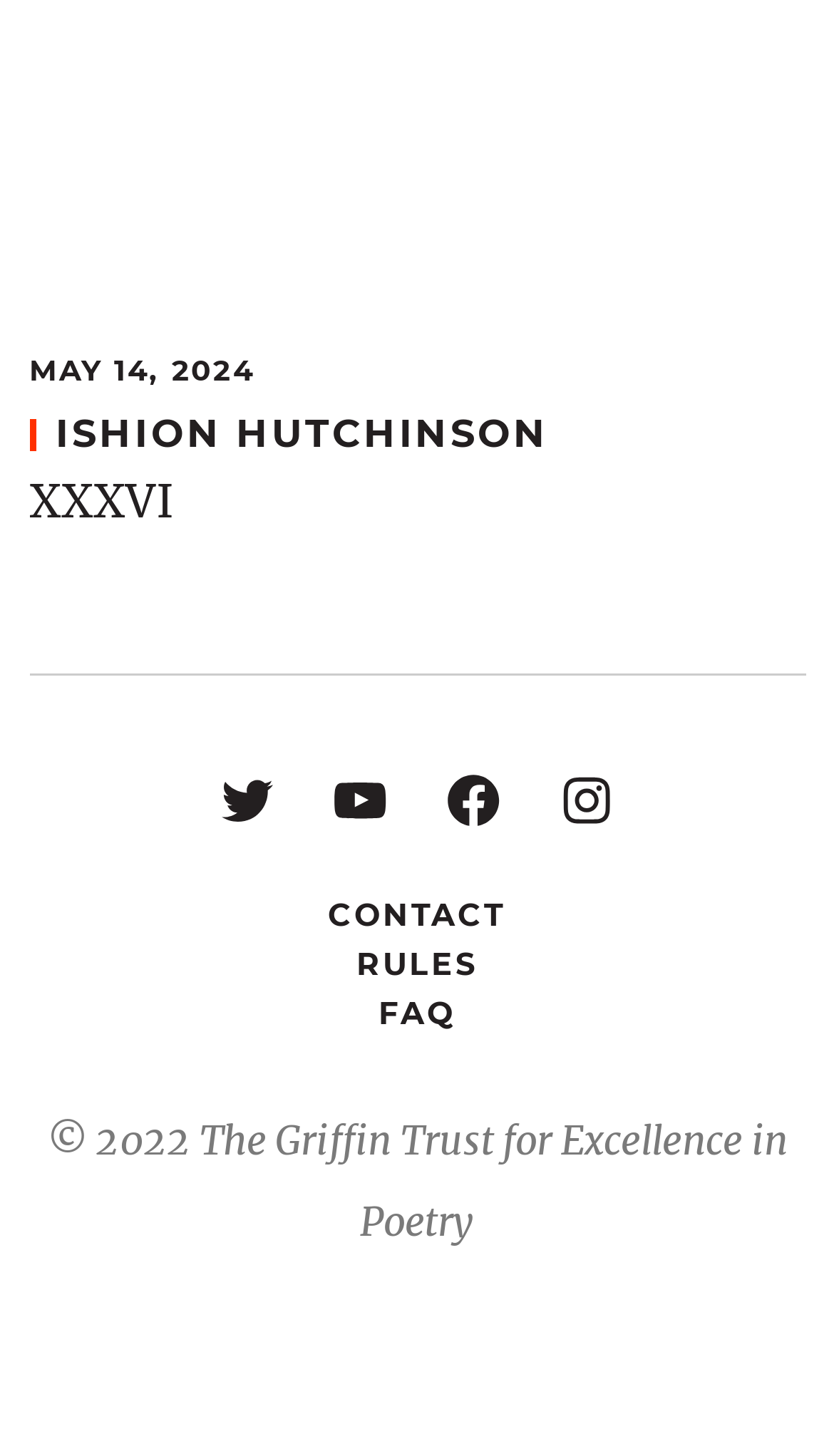Please identify the bounding box coordinates of the element's region that I should click in order to complete the following instruction: "Check the FAQ". The bounding box coordinates consist of four float numbers between 0 and 1, i.e., [left, top, right, bottom].

[0.454, 0.683, 0.546, 0.709]